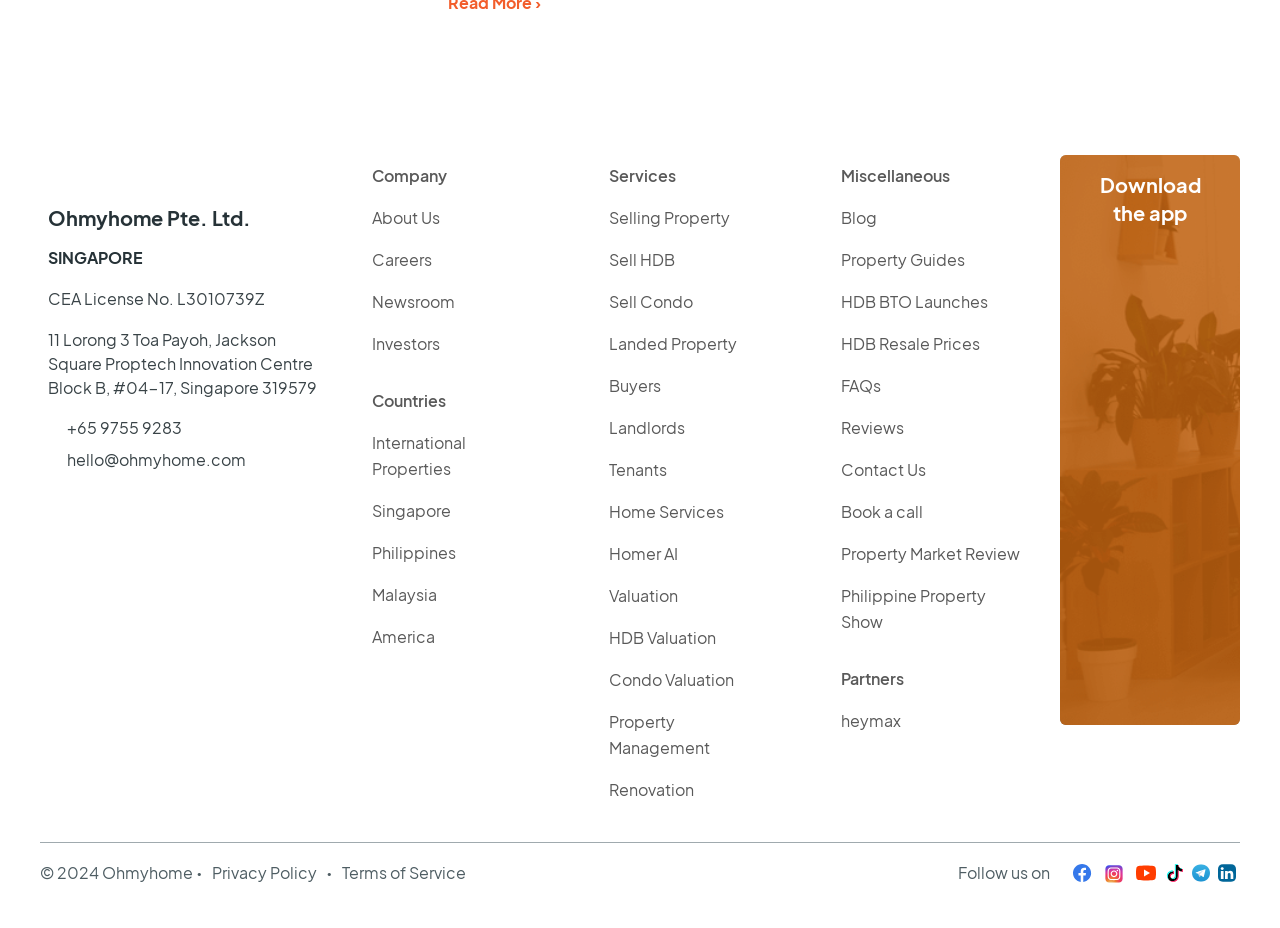Please identify the bounding box coordinates of the element I should click to complete this instruction: 'Contact Ohmyhome via phone'. The coordinates should be given as four float numbers between 0 and 1, like this: [left, top, right, bottom].

[0.038, 0.448, 0.259, 0.474]